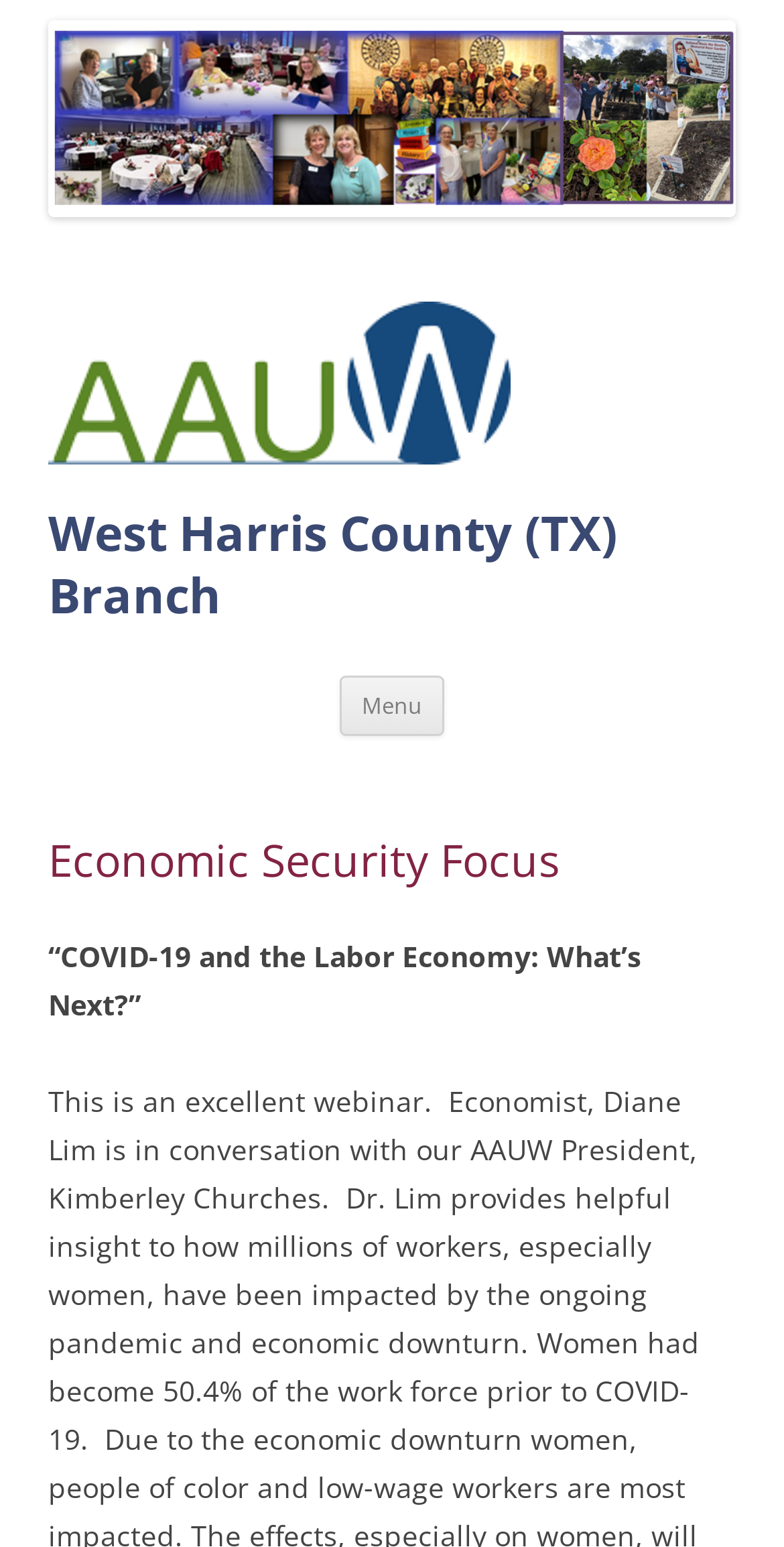Give a detailed explanation of the elements present on the webpage.

The webpage is focused on the West Harris County (TX) Branch of the AAUW Economic Security Focus. At the top left, there is a link taking up most of the width. Below it, a heading displays the branch name, which is also a link. To the right of the branch name, a "Menu" heading is situated. Next to the "Menu" heading, a "Skip to content" link is positioned.

Below the top section, a header section spans the width of the page, containing a heading that reads "Economic Security Focus". Underneath the header, a static text element displays the title "“COVID-19 and the Labor Economy: What’s Next?”", taking up about three-quarters of the page width.